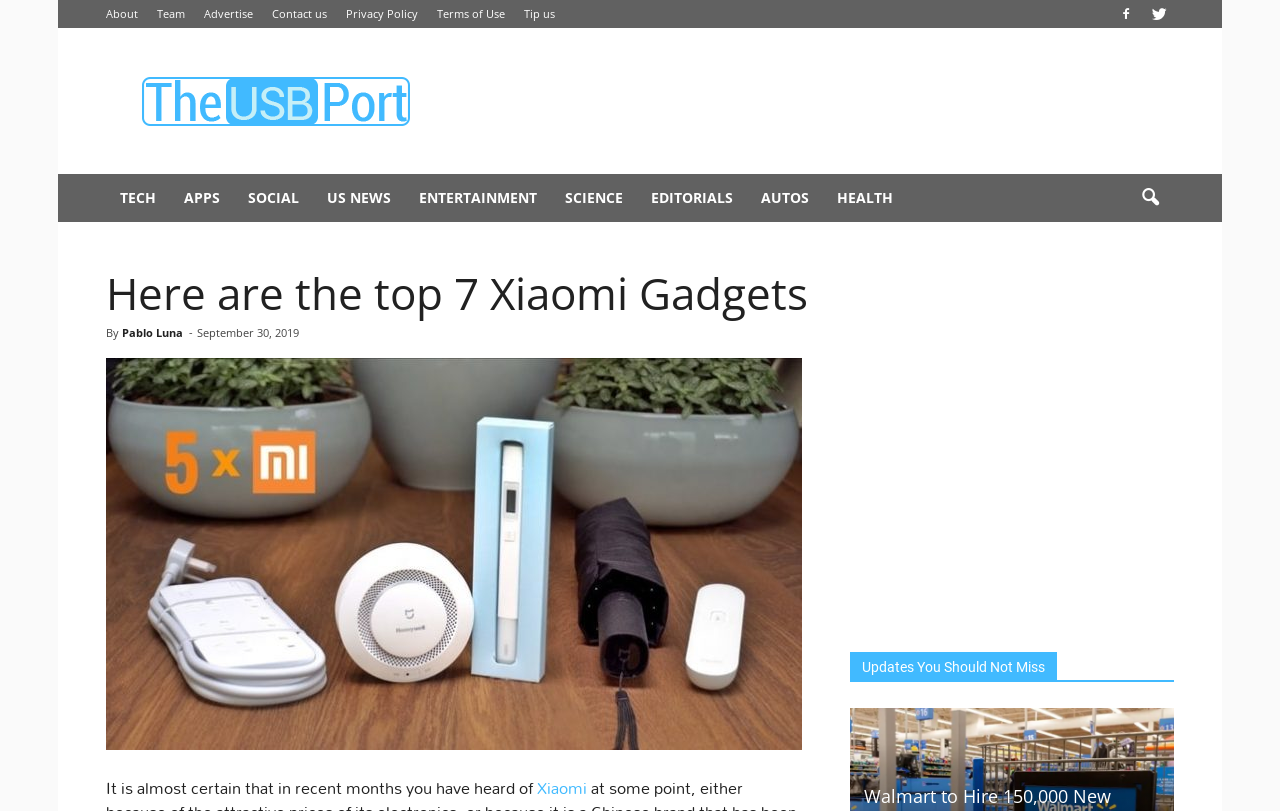Determine the bounding box for the described UI element: "aria-label="Advertisement" name="aswift_2" title="Advertisement"".

[0.673, 0.441, 0.908, 0.75]